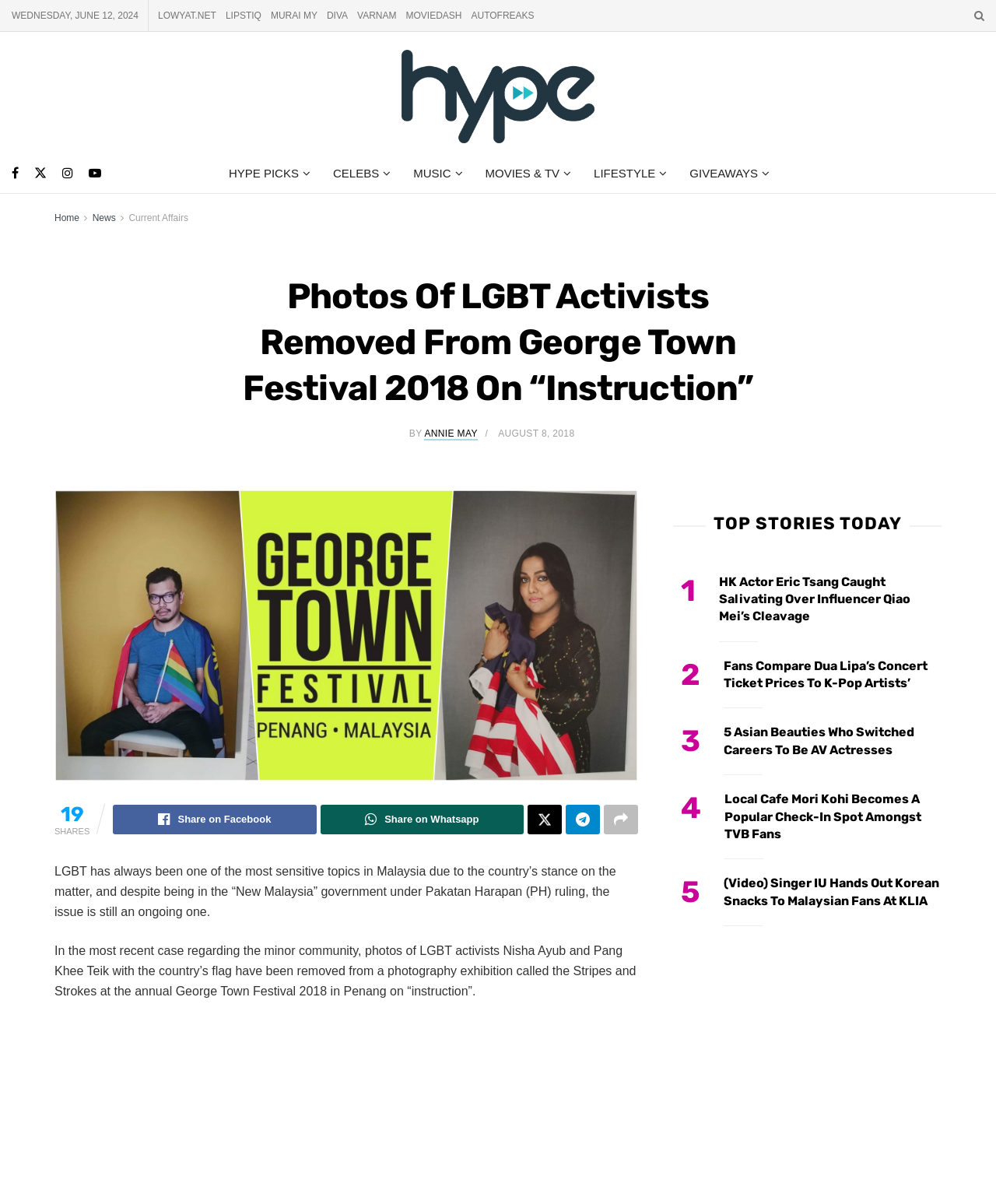Please specify the bounding box coordinates for the clickable region that will help you carry out the instruction: "Click on the 'Hype MY' link".

[0.403, 0.035, 0.597, 0.119]